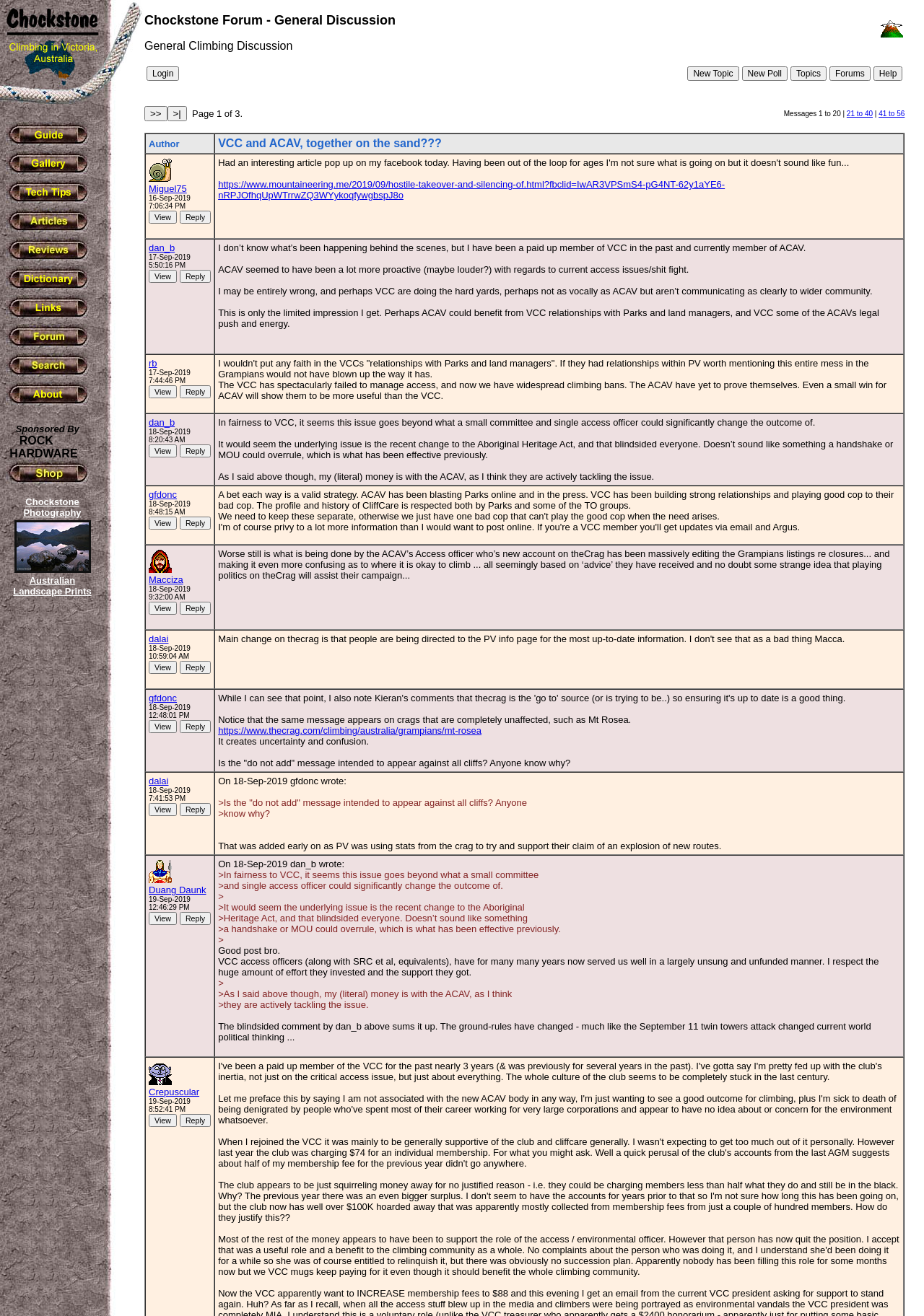What is the name of the forum?
Can you offer a detailed and complete answer to this question?

The name of the forum can be determined by looking at the top-most element of the webpage, which is the 'Chockstone Forum' focused element.